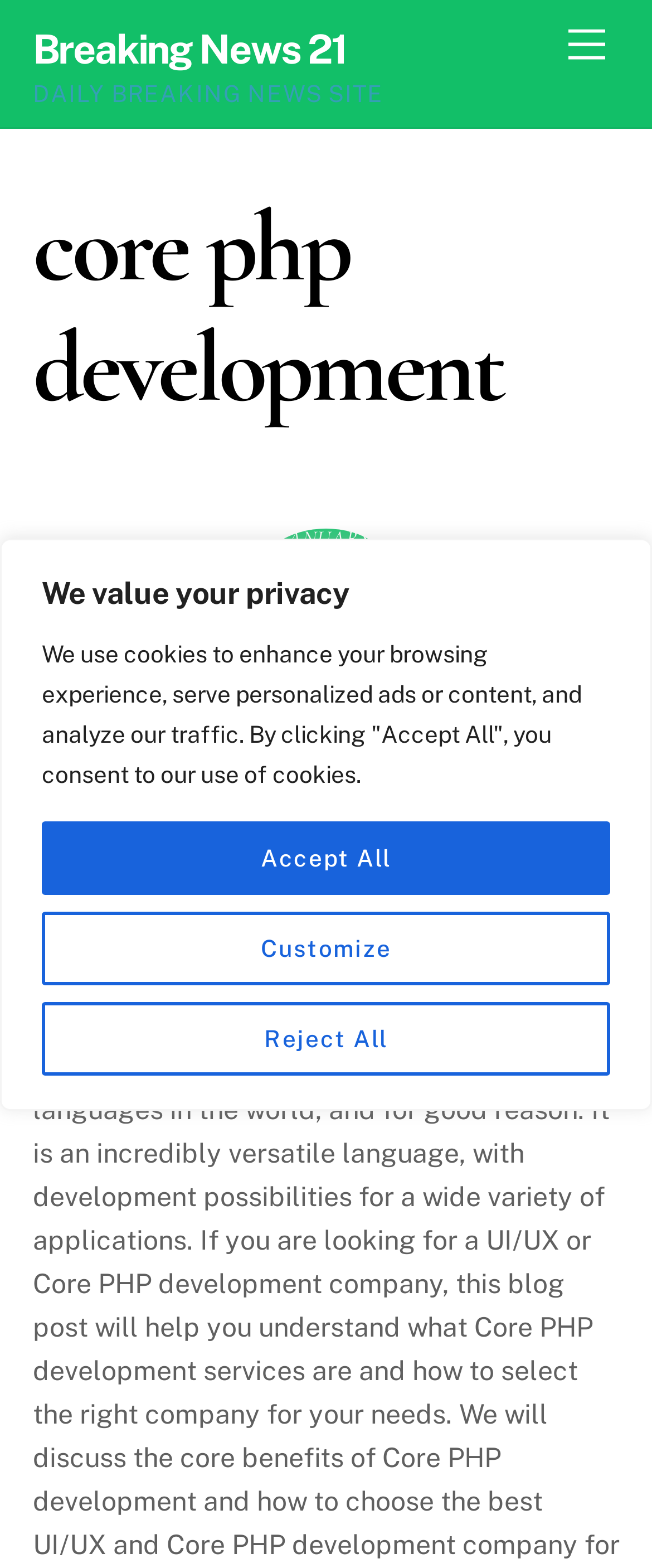Answer the question with a brief word or phrase:
How many links are there in the main content area?

4